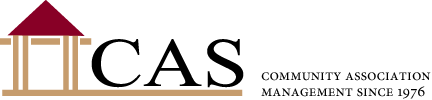Give a concise answer using only one word or phrase for this question:
What is the type of service provided by CAS?

community association management